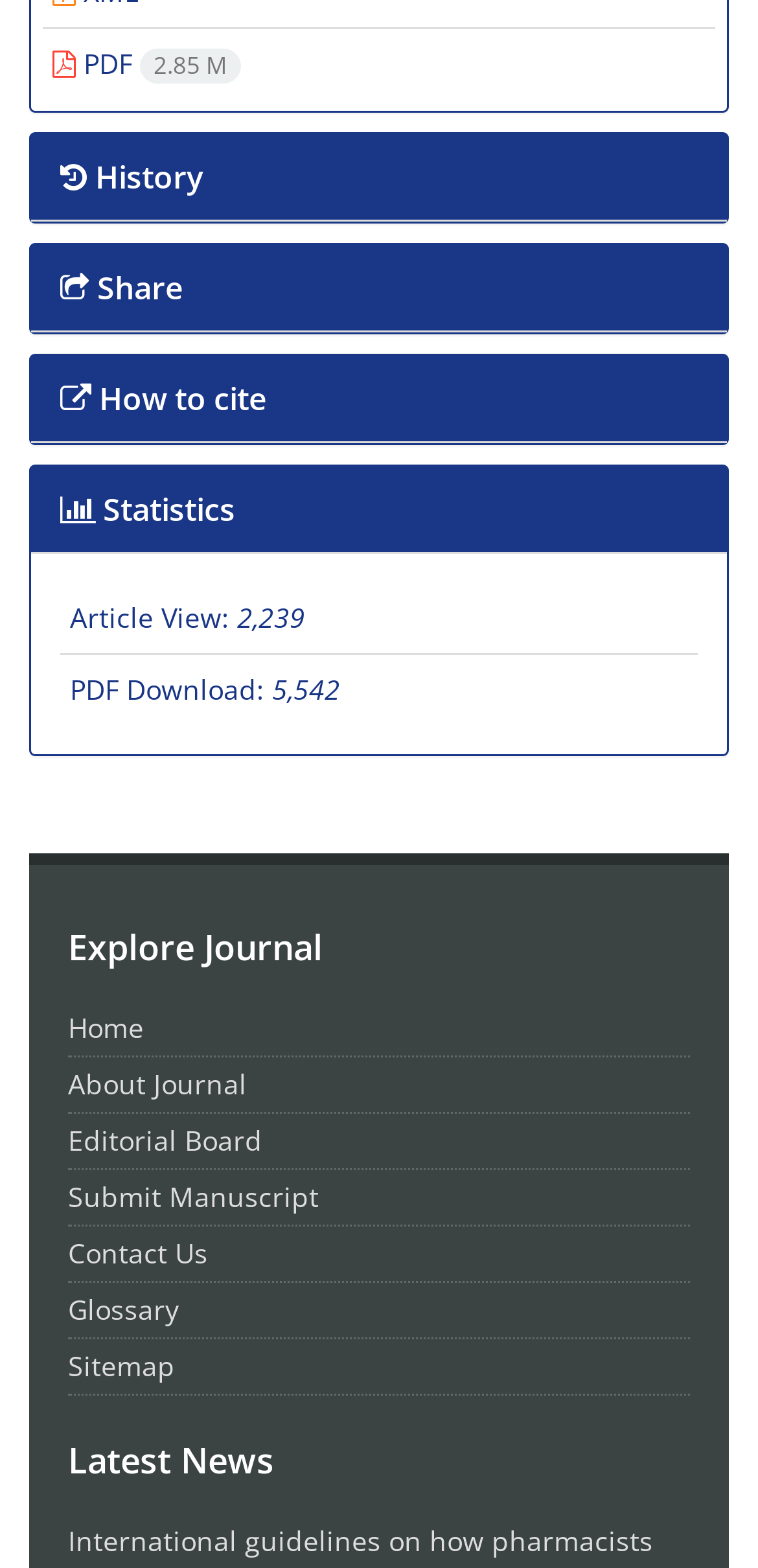Determine the bounding box coordinates for the area that should be clicked to carry out the following instruction: "View article history".

[0.079, 0.1, 0.269, 0.127]